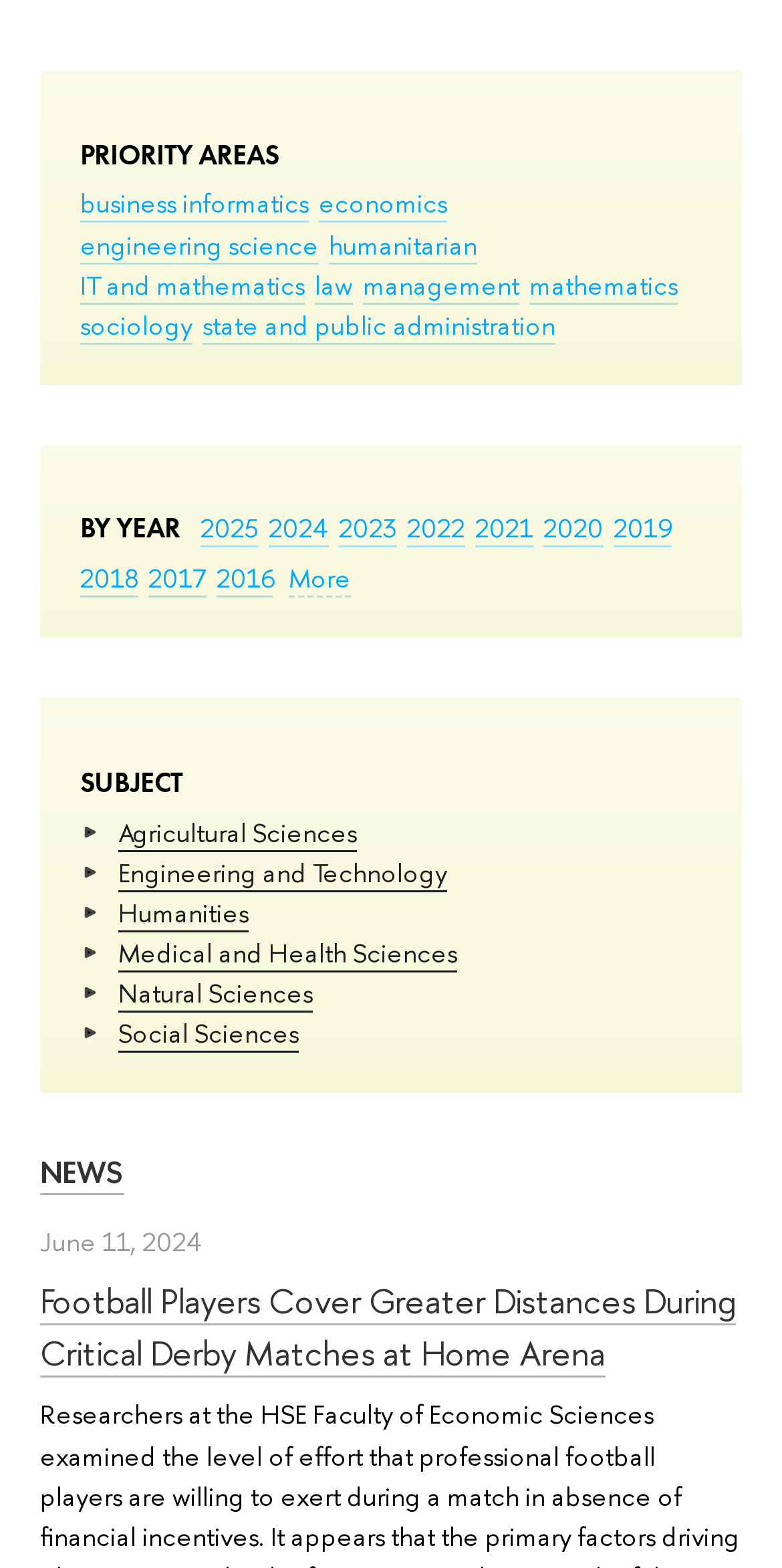Please indicate the bounding box coordinates of the element's region to be clicked to achieve the instruction: "select 2025". Provide the coordinates as four float numbers between 0 and 1, i.e., [left, top, right, bottom].

[0.256, 0.325, 0.331, 0.35]